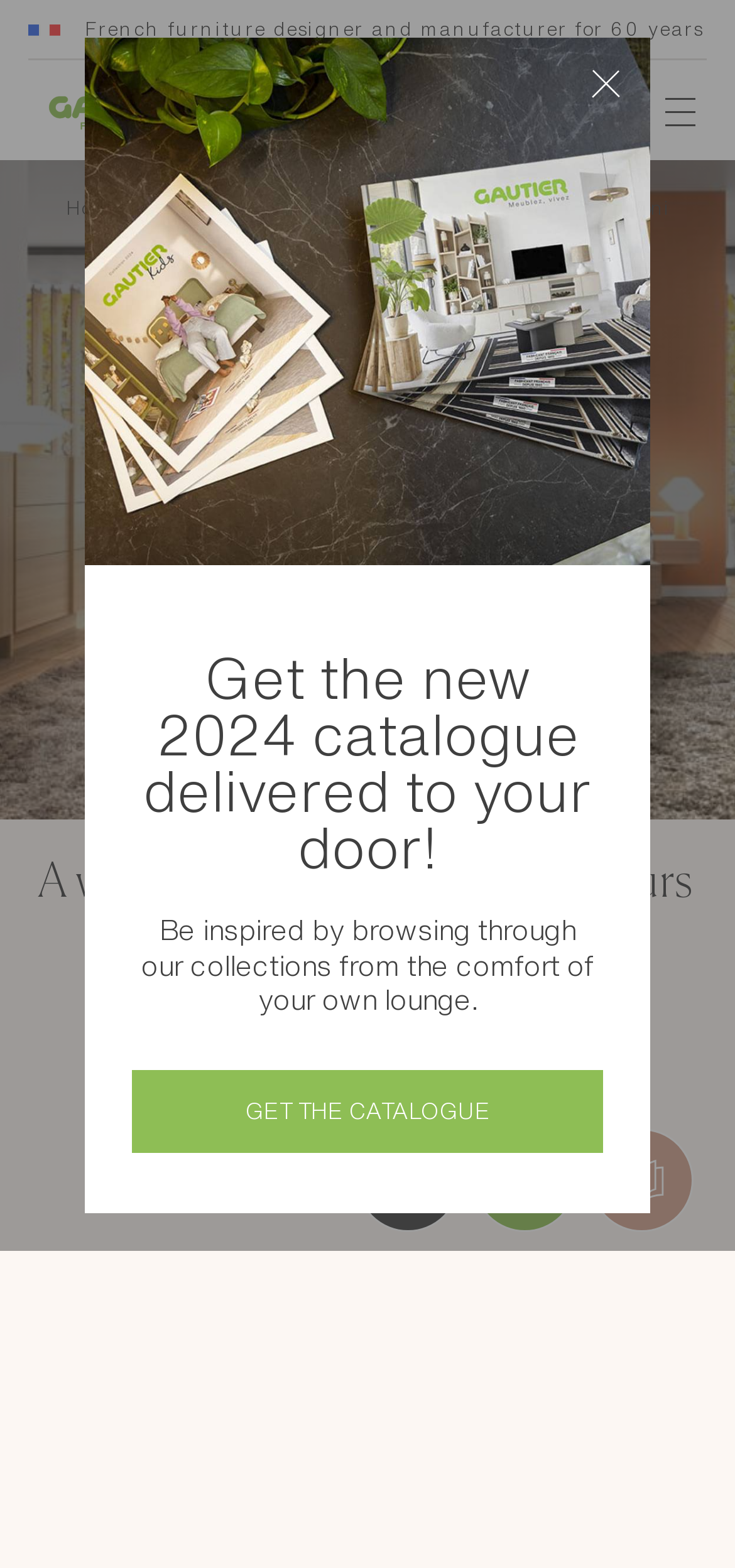Determine the bounding box coordinates of the element that should be clicked to execute the following command: "Add to wishlist".

[0.849, 0.684, 0.91, 0.713]